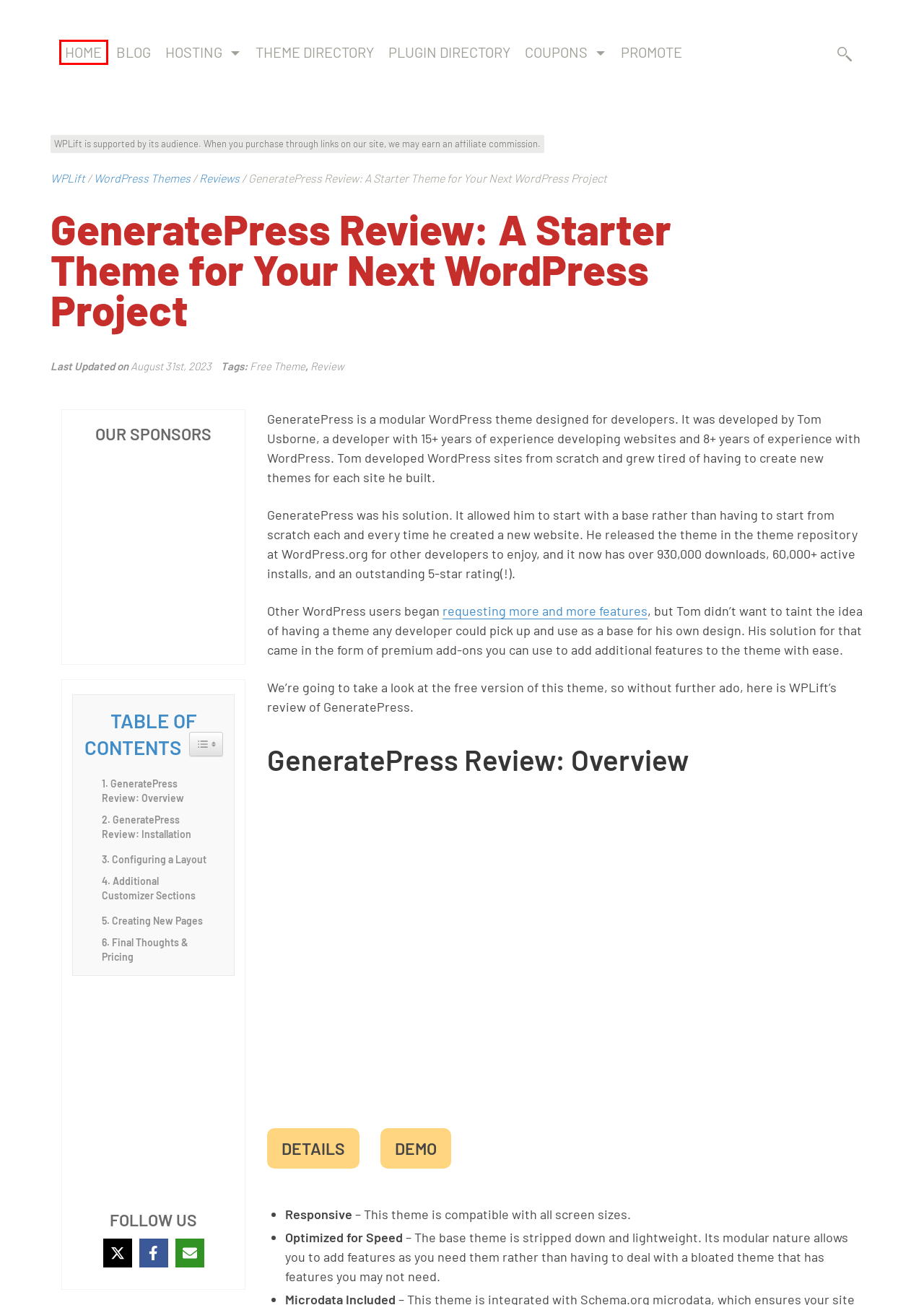You have a screenshot of a webpage with a red bounding box around an element. Identify the webpage description that best fits the new page that appears after clicking the selected element in the red bounding box. Here are the candidates:
A. WordPress Themes – The Best Available for Every Website and Niche
B. WordPress Coupons & Deals - Discount on Themes, Plugins and Hosting
C. WordPress Hosting - The Best WordPress Hosting Companies - WPLift
D. WordPress Themes: Reviews and Recommendations of the Best Available
E. Free Theme Articles on WPLift
F. WordPress Theme Directory from WPLift - Check out our Theme Directory
G. Review Articles on WPLift
H. WPLift.com | WordPress Tips, News, Reviews, Plugins & Themes

H